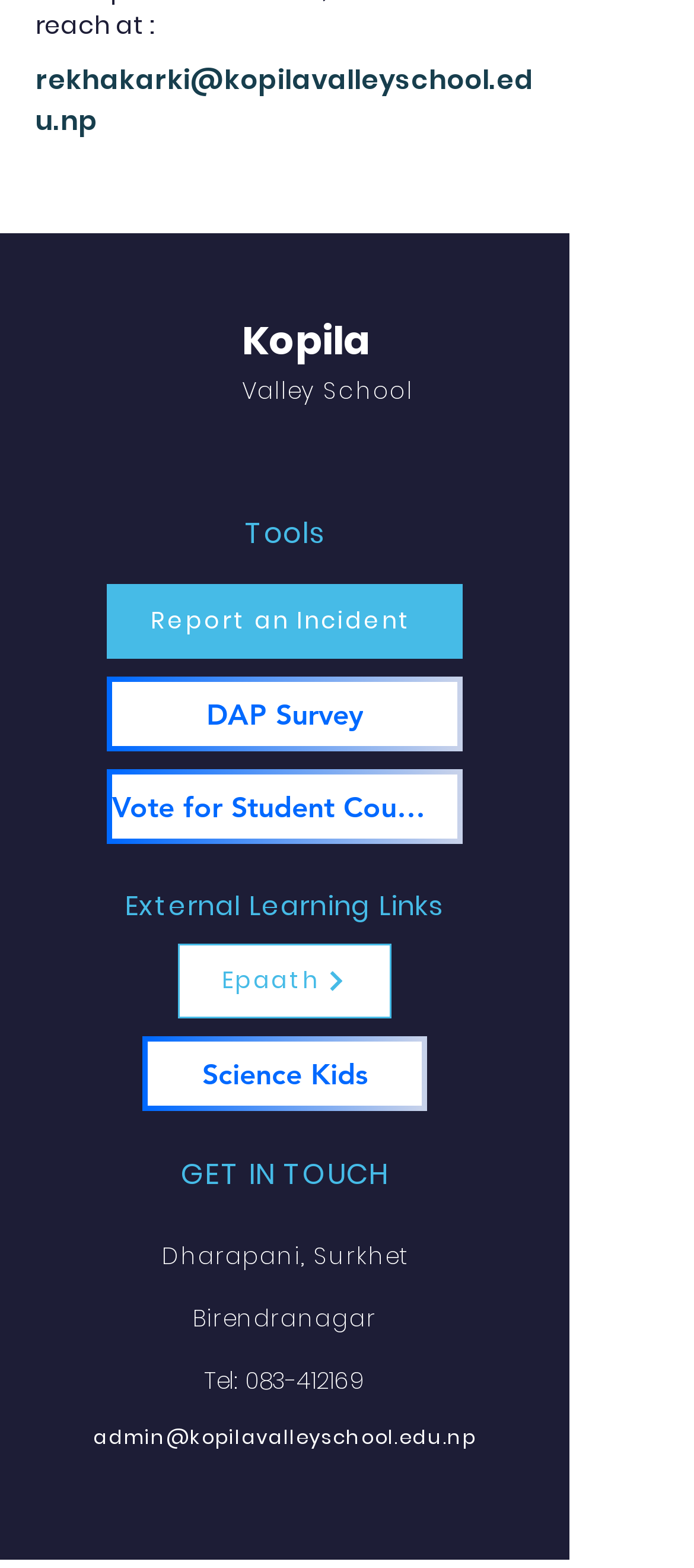Determine the bounding box coordinates of the region to click in order to accomplish the following instruction: "Report an incident". Provide the coordinates as four float numbers between 0 and 1, specifically [left, top, right, bottom].

[0.154, 0.373, 0.667, 0.42]